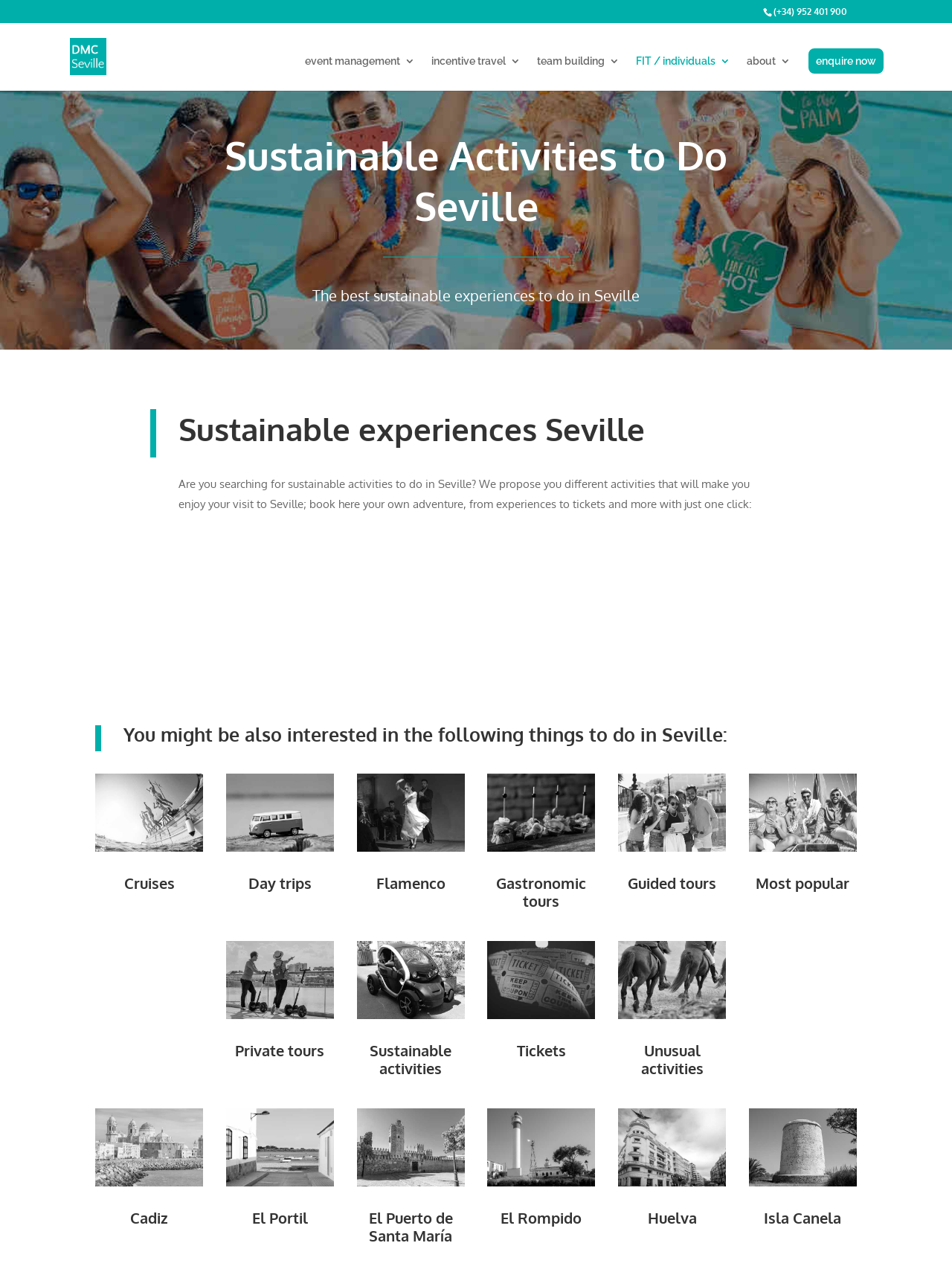Determine the bounding box coordinates of the section I need to click to execute the following instruction: "Book a sustainable activity in Seville". Provide the coordinates as four float numbers between 0 and 1, i.e., [left, top, right, bottom].

[0.188, 0.375, 0.79, 0.402]